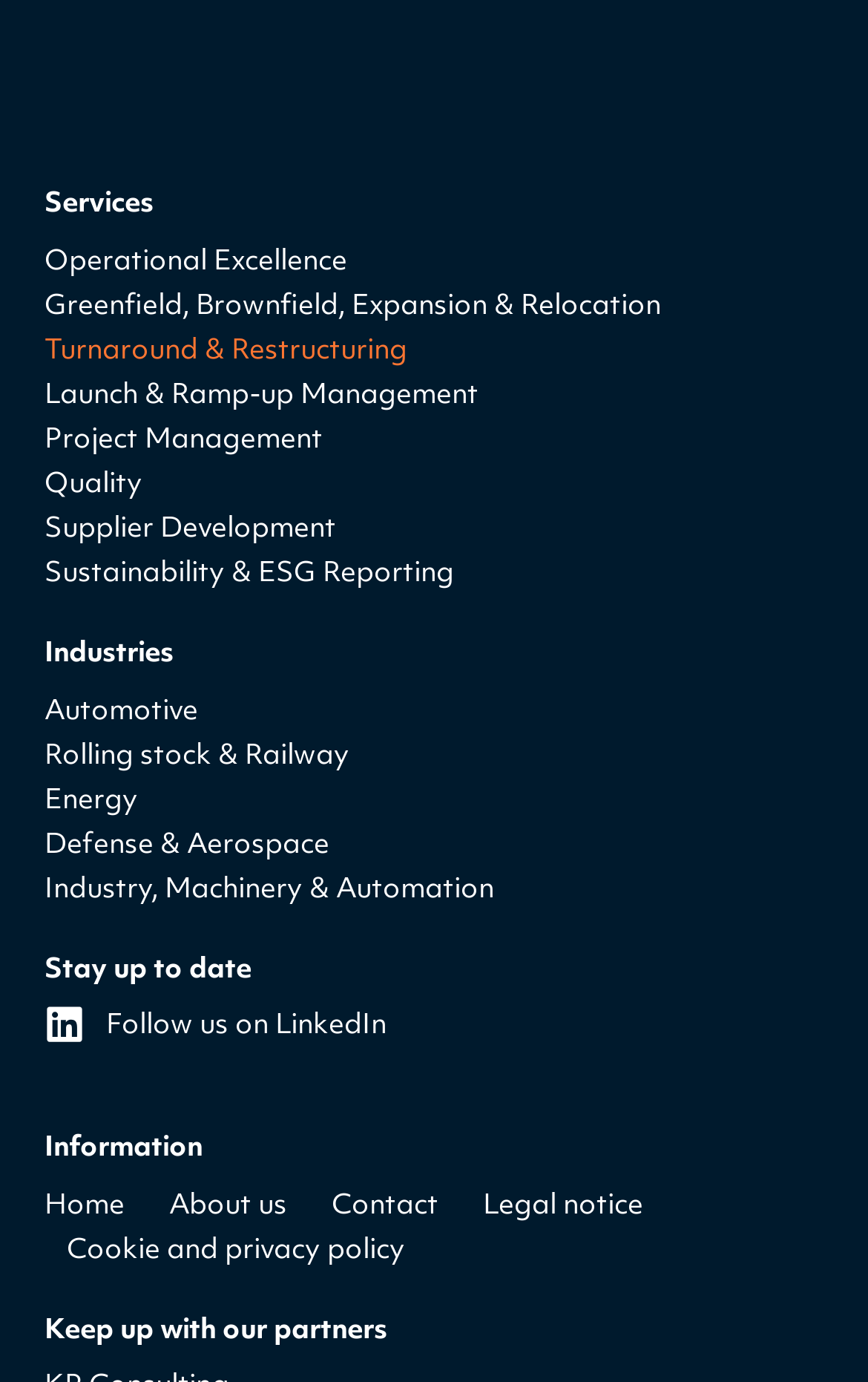Please find the bounding box coordinates of the section that needs to be clicked to achieve this instruction: "View Automotive industry services".

[0.051, 0.497, 0.949, 0.53]